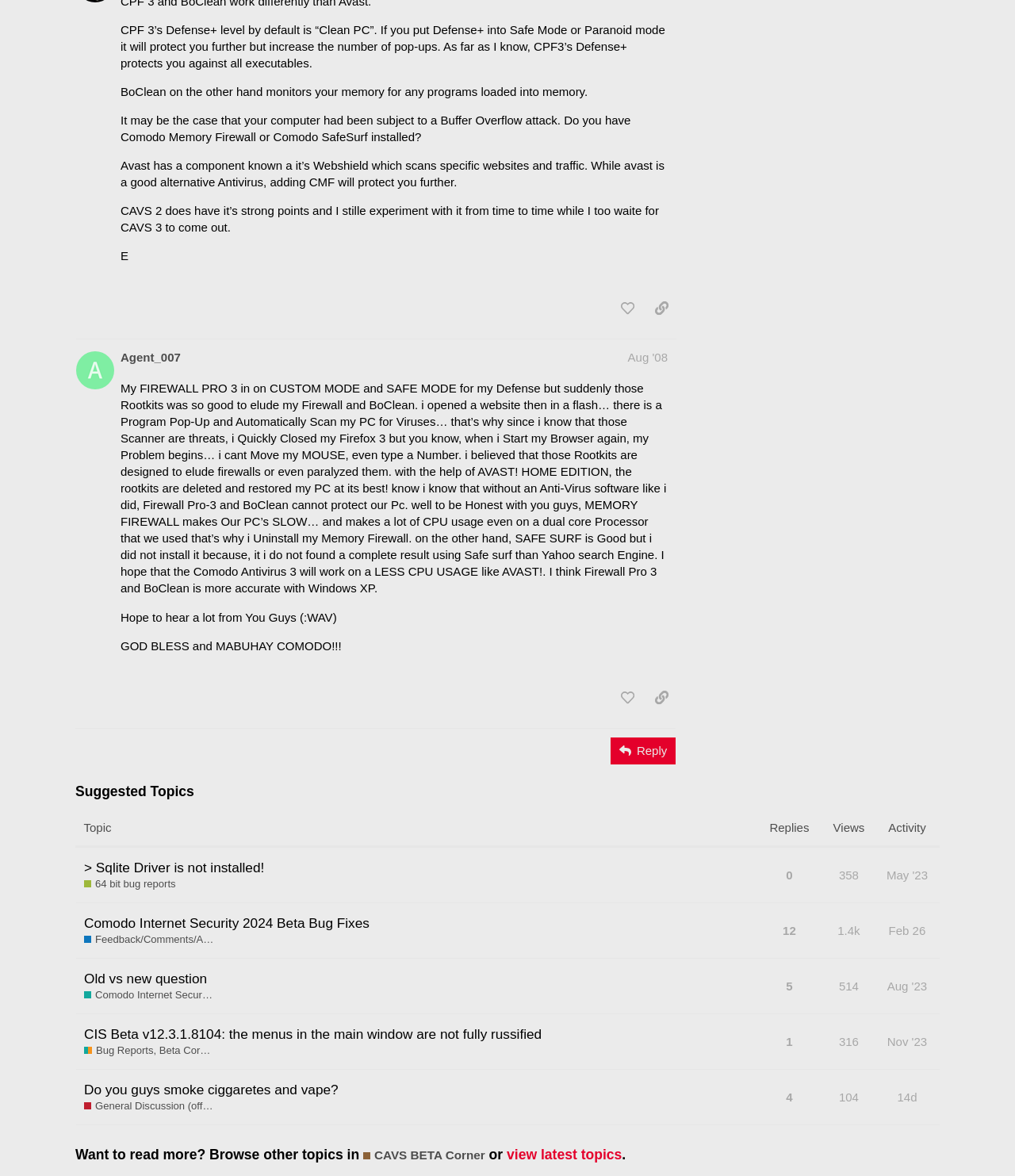What is the username of the author of the latest post?
Please answer the question with a detailed and comprehensive explanation.

I looked at the region with the label 'post #6 by @Agent_007' and found the username 'Agent_007' which is the author of the latest post.